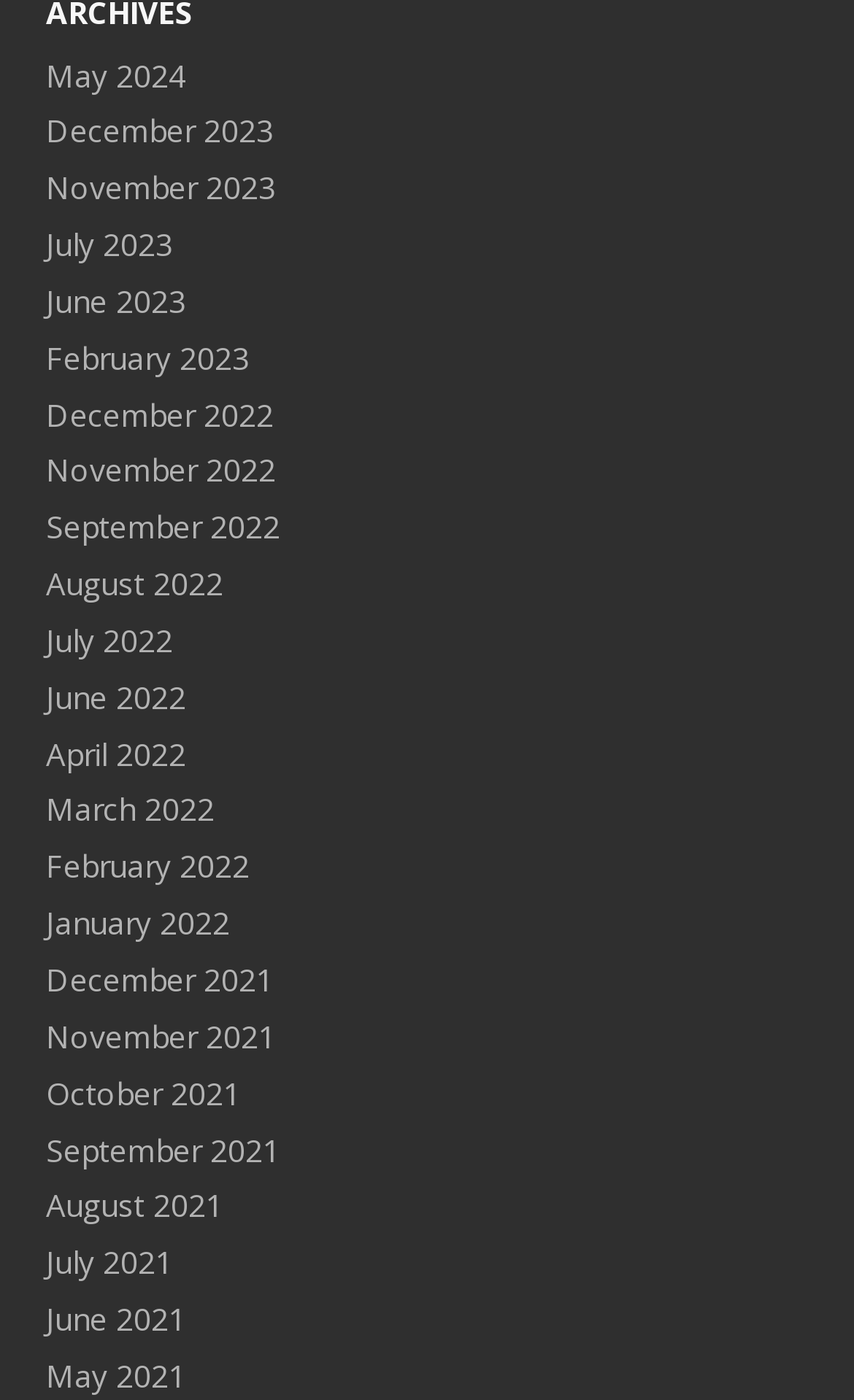Specify the bounding box coordinates of the area to click in order to follow the given instruction: "go to December 2023."

[0.054, 0.079, 0.321, 0.108]